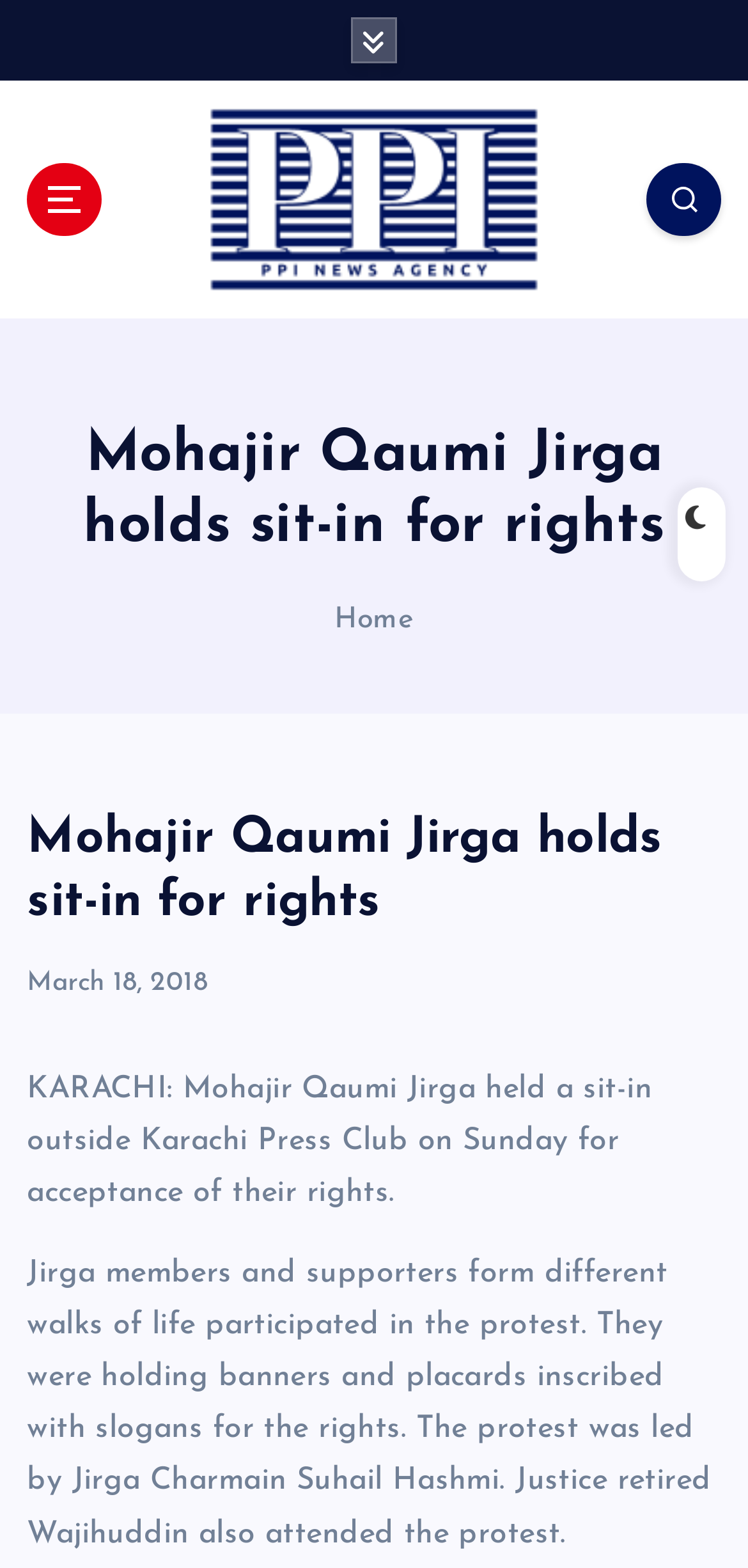Calculate the bounding box coordinates for the UI element based on the following description: "Home". Ensure the coordinates are four float numbers between 0 and 1, i.e., [left, top, right, bottom].

[0.447, 0.387, 0.553, 0.405]